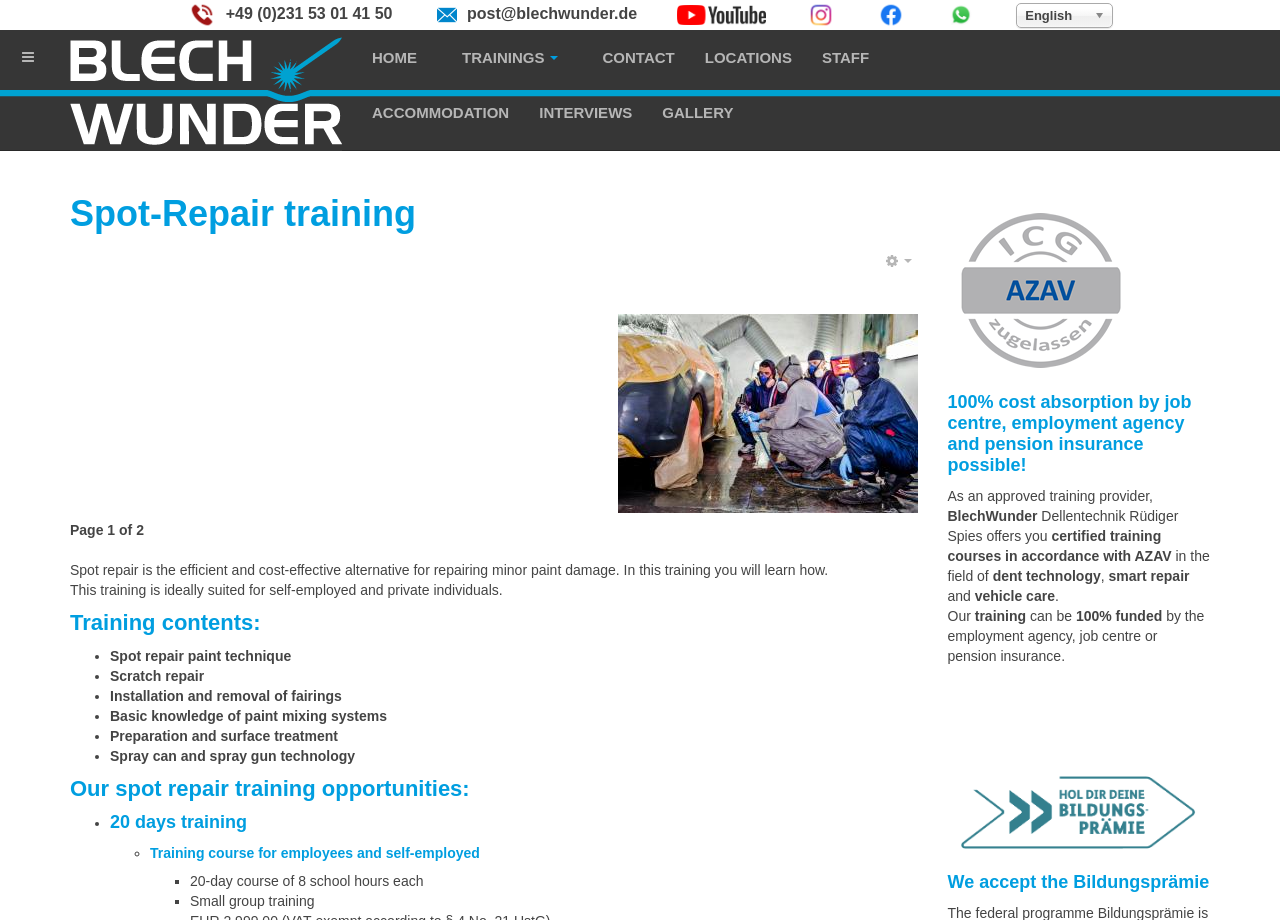Determine the bounding box coordinates for the UI element matching this description: "BlechWunder Dellentechnik Rüdiger Spies".

[0.055, 0.033, 0.267, 0.164]